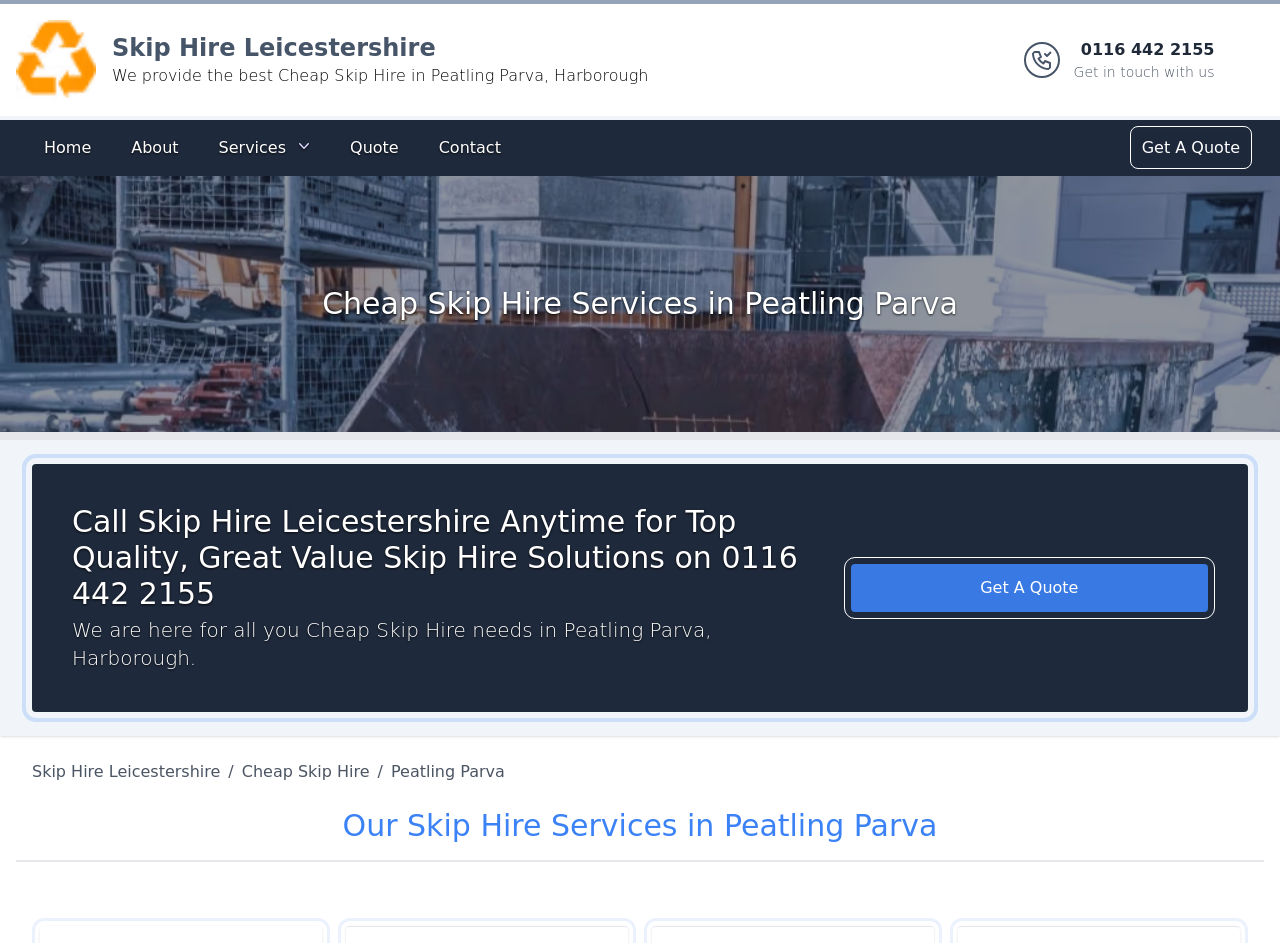Specify the bounding box coordinates of the area to click in order to execute this command: 'Click on the ABOUT link'. The coordinates should consist of four float numbers ranging from 0 to 1, and should be formatted as [left, top, right, bottom].

None